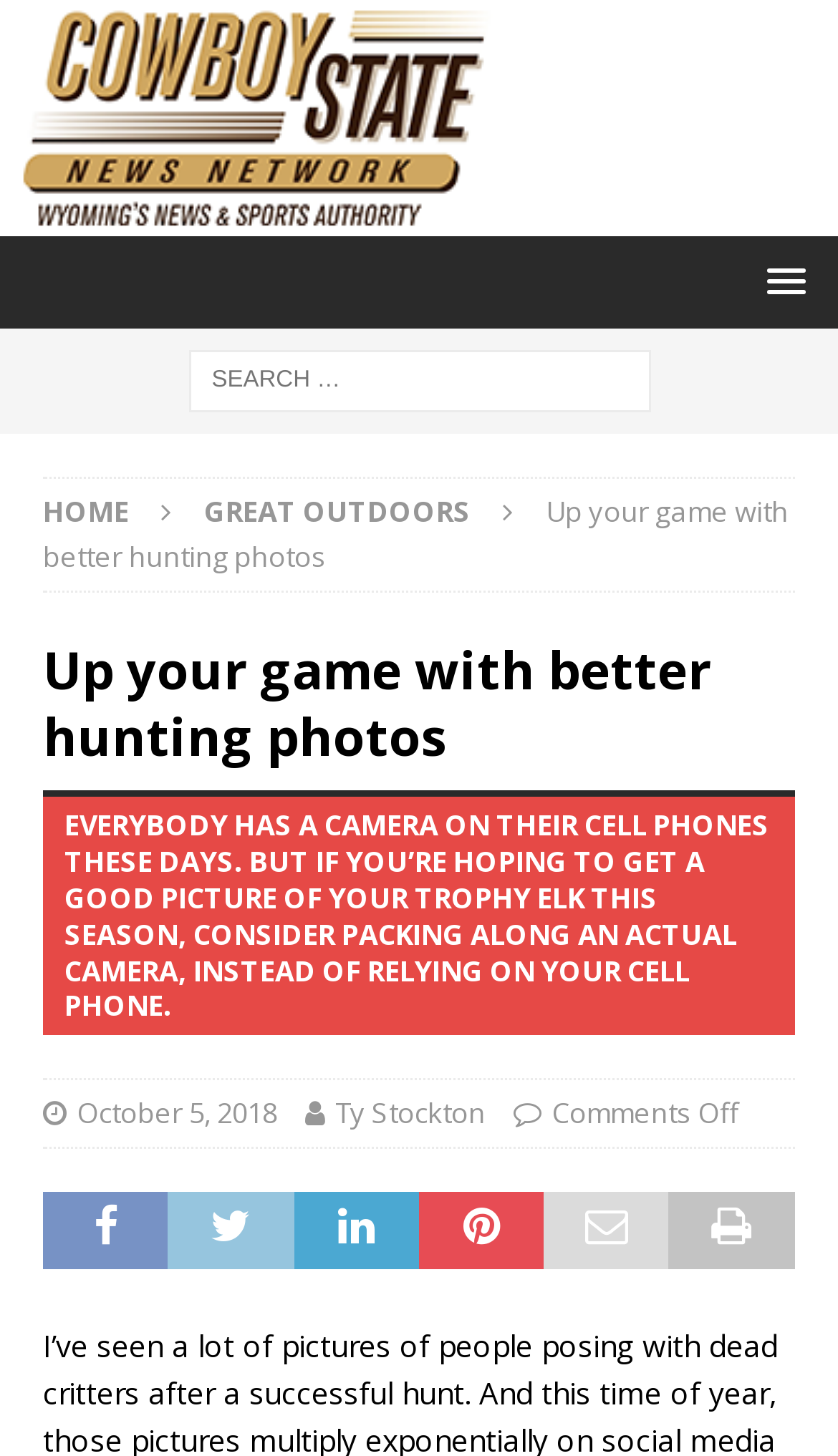What is the name of the news network?
Refer to the image and offer an in-depth and detailed answer to the question.

The name of the news network can be found in the top-left corner of the webpage, where it is written as a link and also as an image.